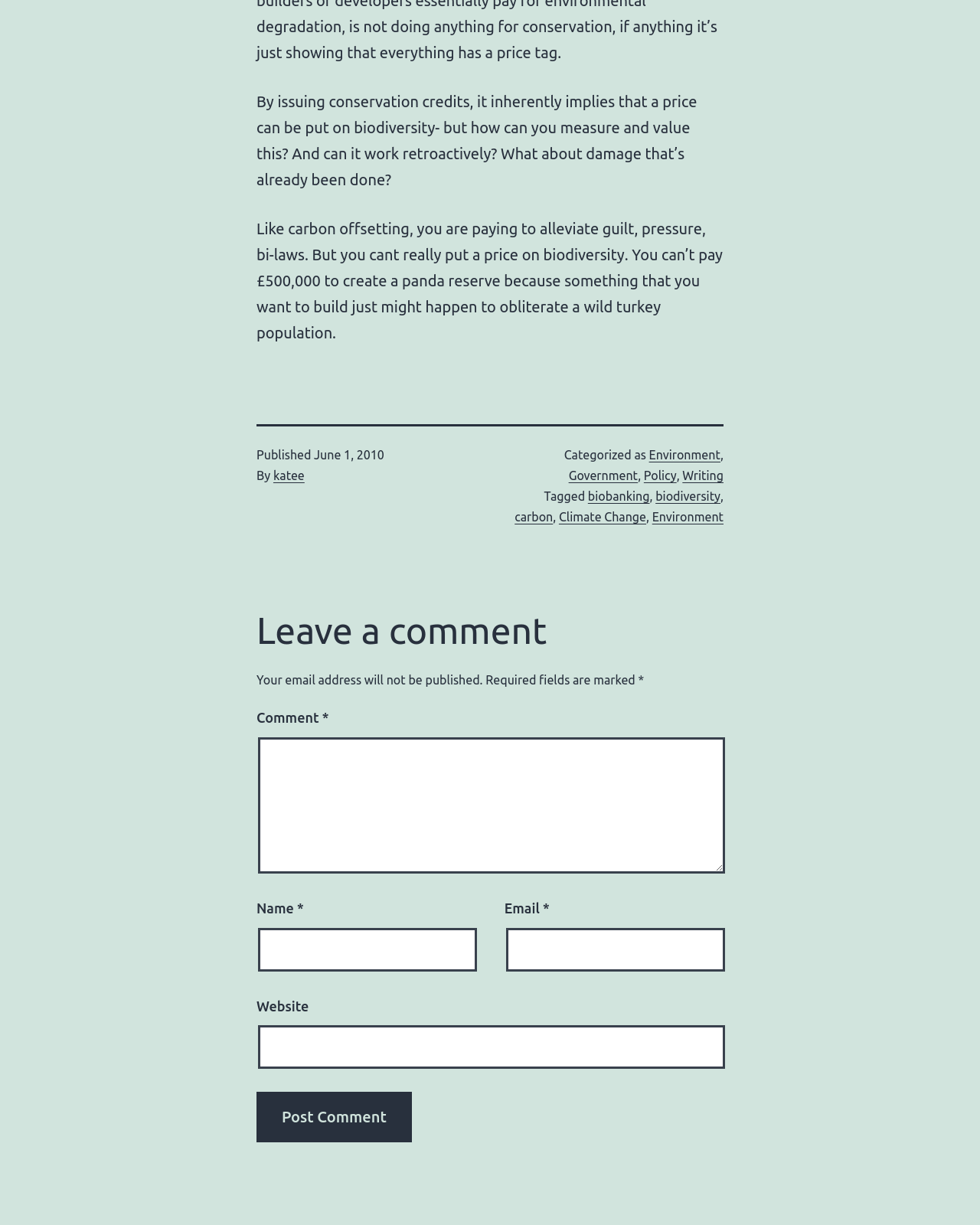Pinpoint the bounding box coordinates of the clickable element needed to complete the instruction: "Enter your name". The coordinates should be provided as four float numbers between 0 and 1: [left, top, right, bottom].

[0.263, 0.758, 0.487, 0.793]